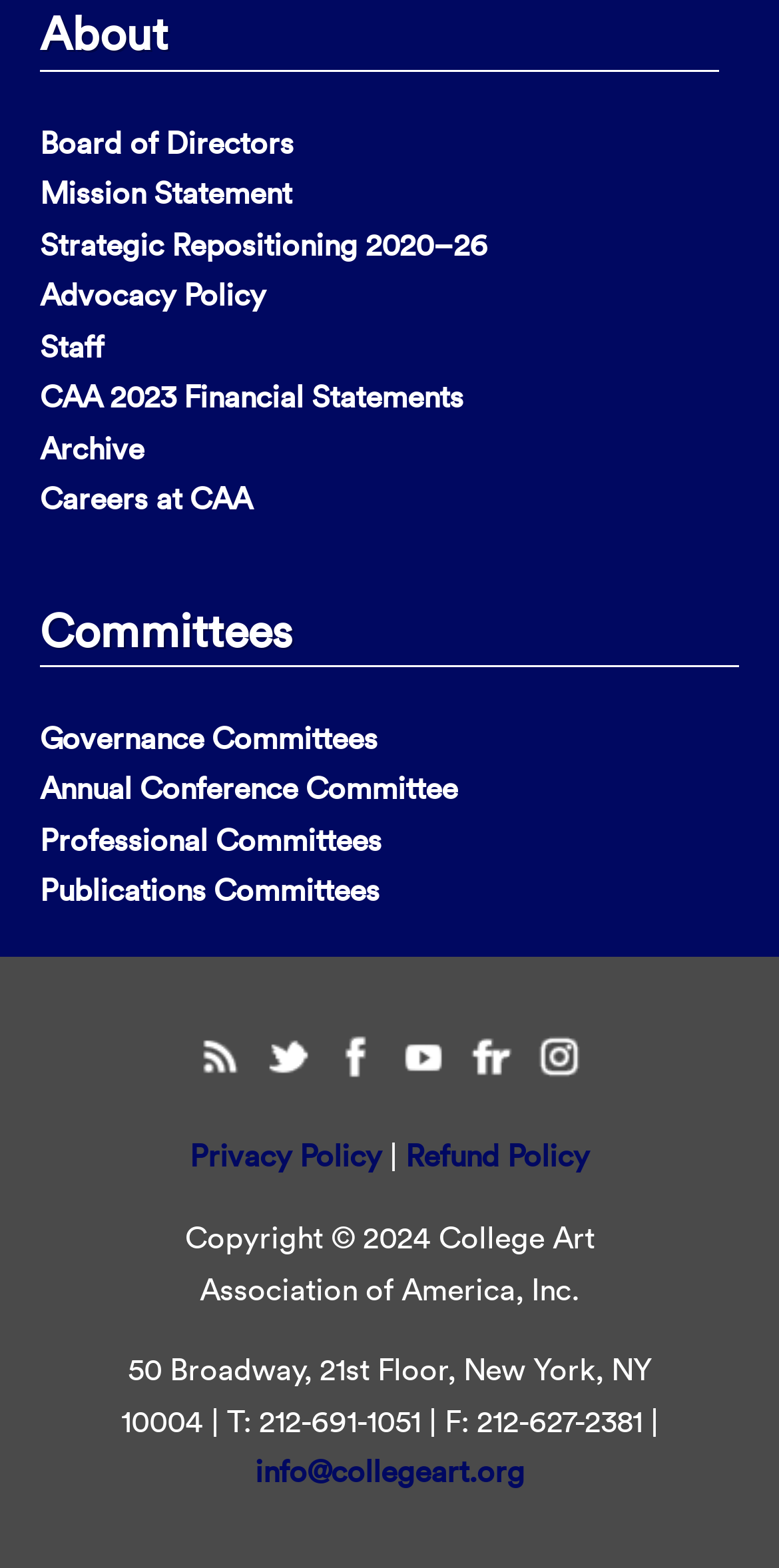Find the bounding box coordinates of the element's region that should be clicked in order to follow the given instruction: "Read the Advocacy Policy". The coordinates should consist of four float numbers between 0 and 1, i.e., [left, top, right, bottom].

[0.051, 0.176, 0.341, 0.2]